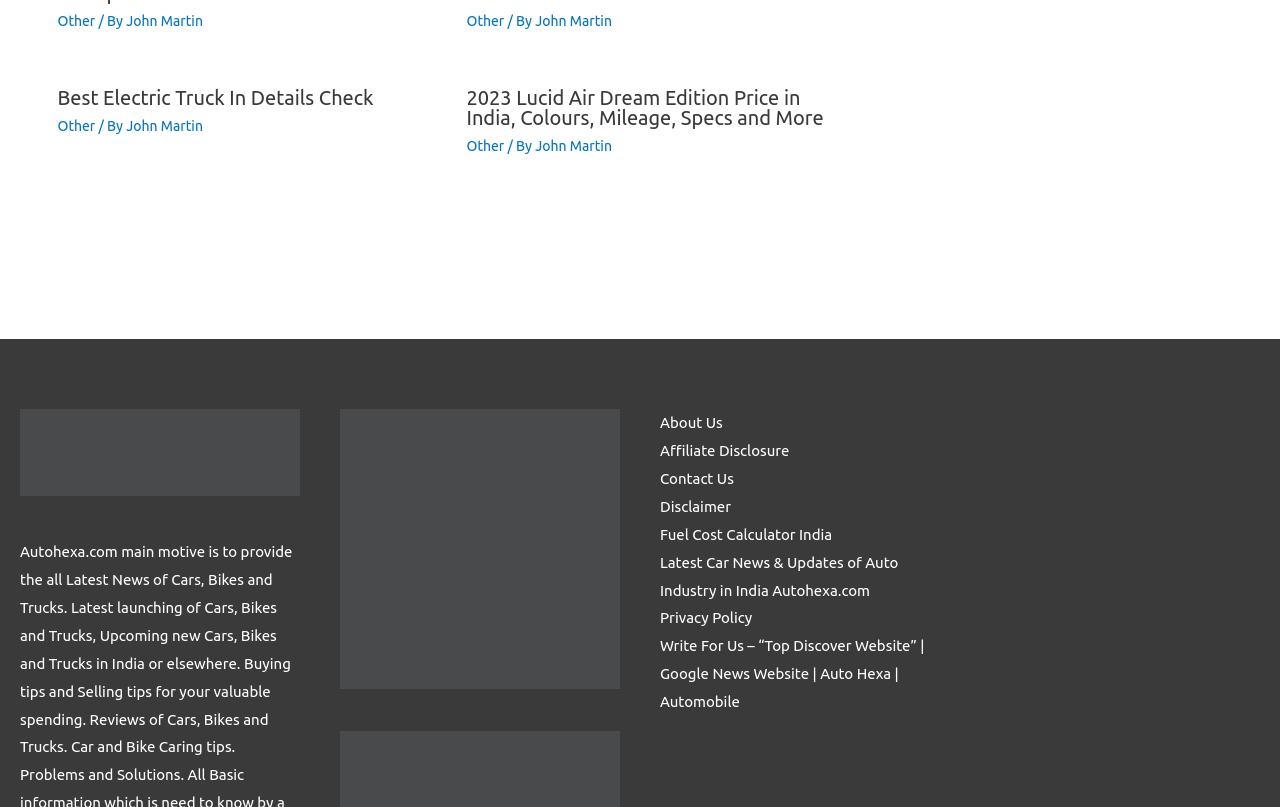Locate the bounding box coordinates of the element I should click to achieve the following instruction: "Read the latest car news and updates".

[0.516, 0.686, 0.702, 0.742]